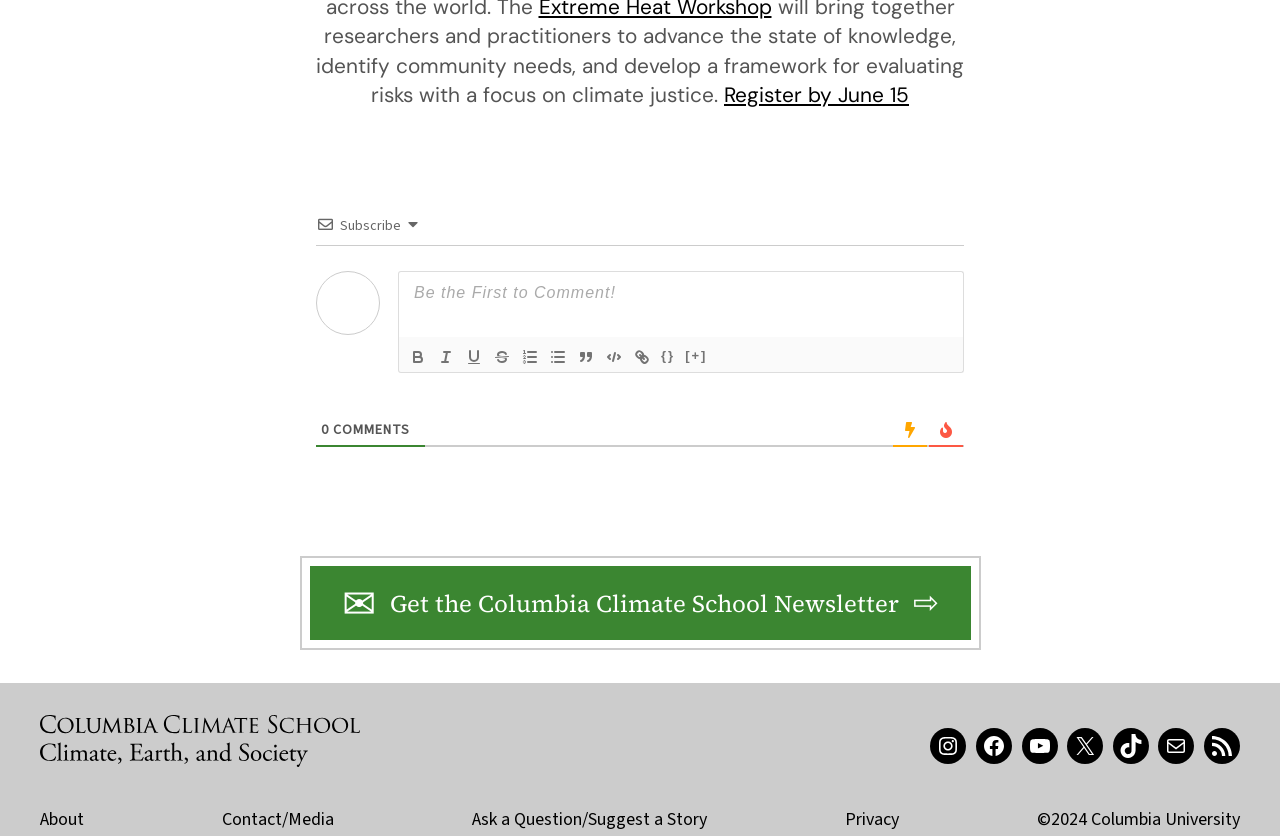What is the topic of the webpage?
Based on the image, provide your answer in one word or phrase.

Climate